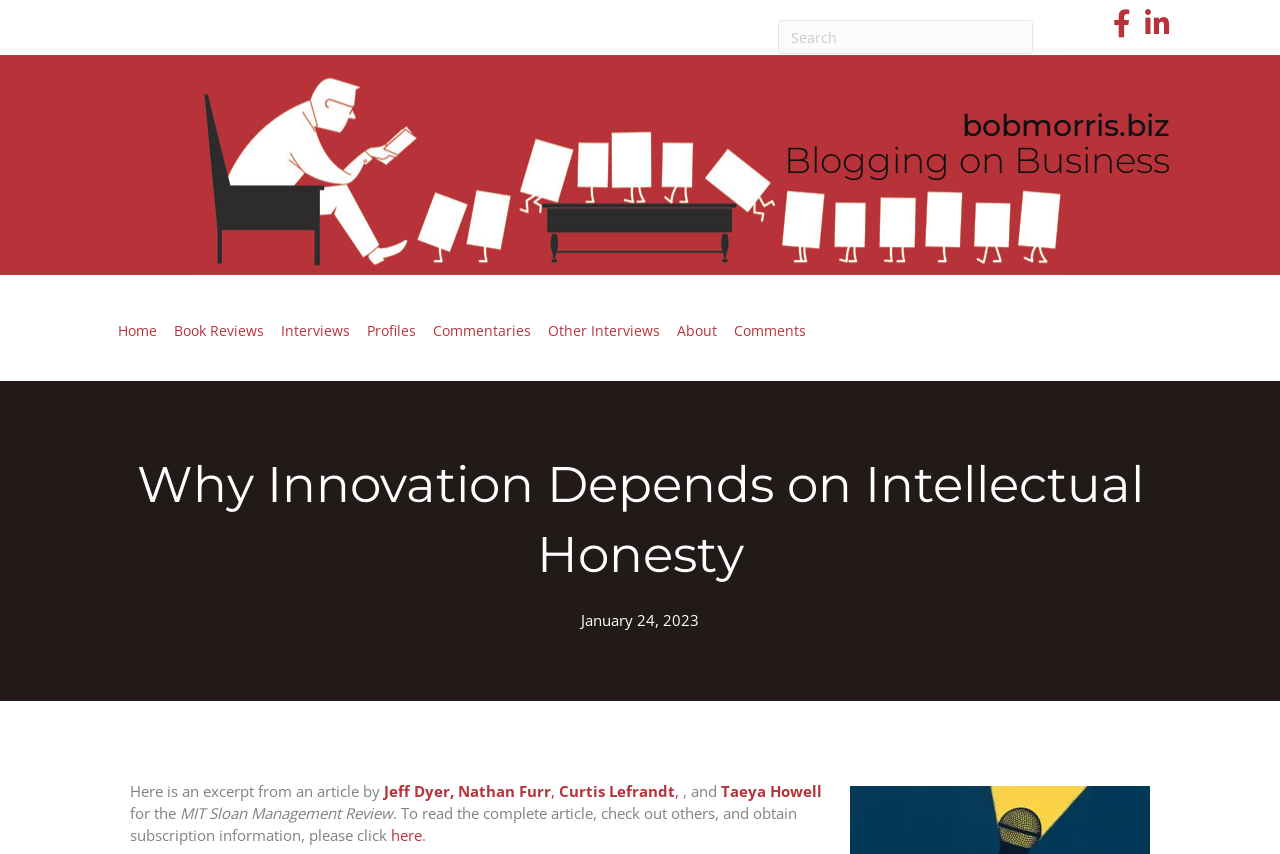Explain in detail what is displayed on the webpage.

The webpage appears to be a blog post or article page. At the top, there is a search bar located near the right edge of the page, allowing users to search for content. Below the search bar, there are two headings: "bobmorris.biz" and "Blogging on Business", which seem to be the website's title and tagline. 

To the right of these headings, there is a navigation menu with links to various sections of the website, including "Home", "Book Reviews", "Interviews", and more. 

The main content of the page is an excerpt from an article titled "Why Innovation Depends on Intellectual Honesty". The article's title is displayed prominently, followed by the date "January 24, 2023". 

Below the title, there is a brief description of the article, which mentions that it is an excerpt from an article by several authors, including Jeff Dyer, Nathan Furr, Curtis Lefrandt, and Taeya Howell, for the MIT Sloan Management Review. 

The description also includes a call to action, inviting readers to click on a link to read the complete article and obtain subscription information. This link is located at the bottom of the page, near the right edge.